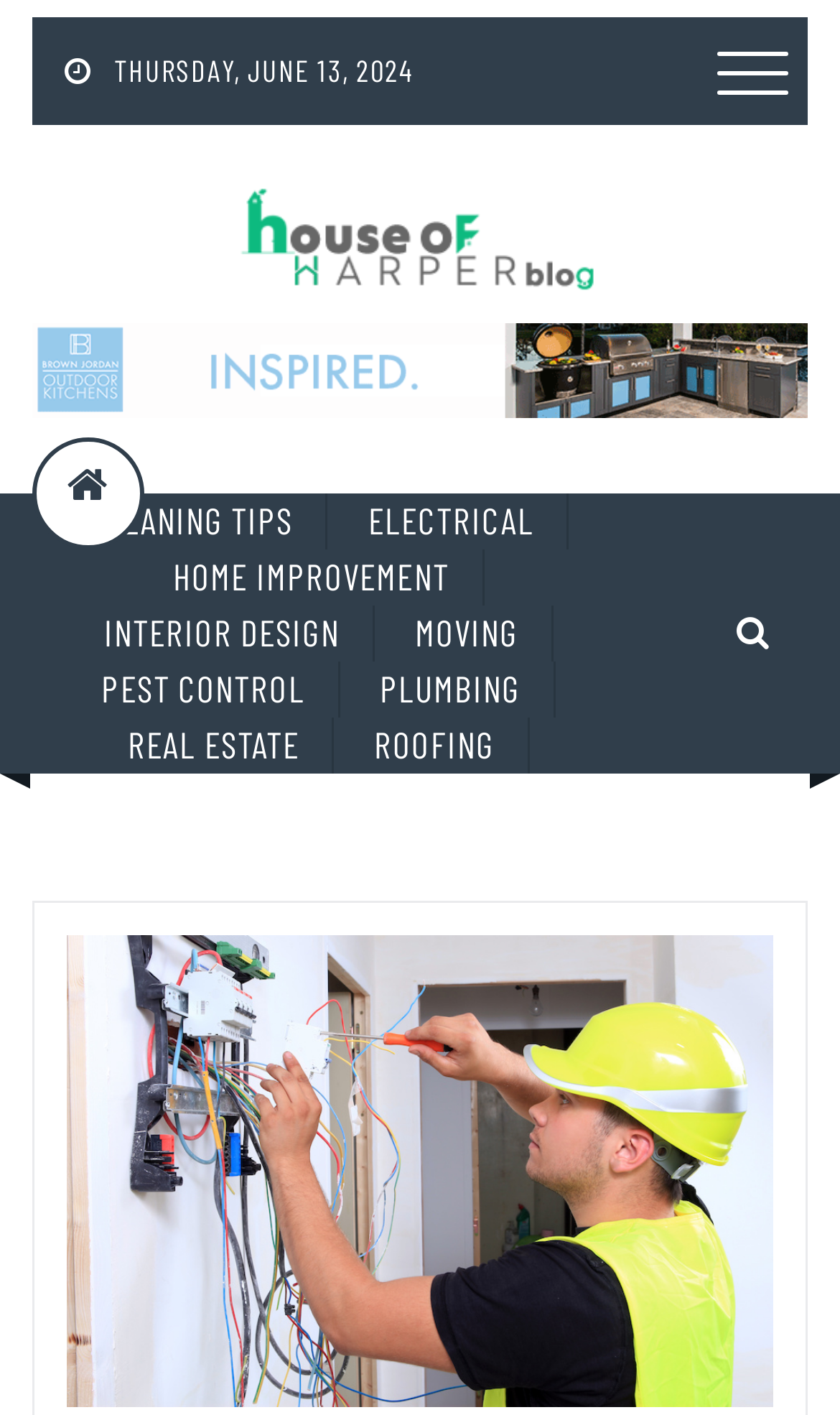Give a short answer using one word or phrase for the question:
What is the date displayed on the webpage?

THURSDAY, JUNE 13, 2024